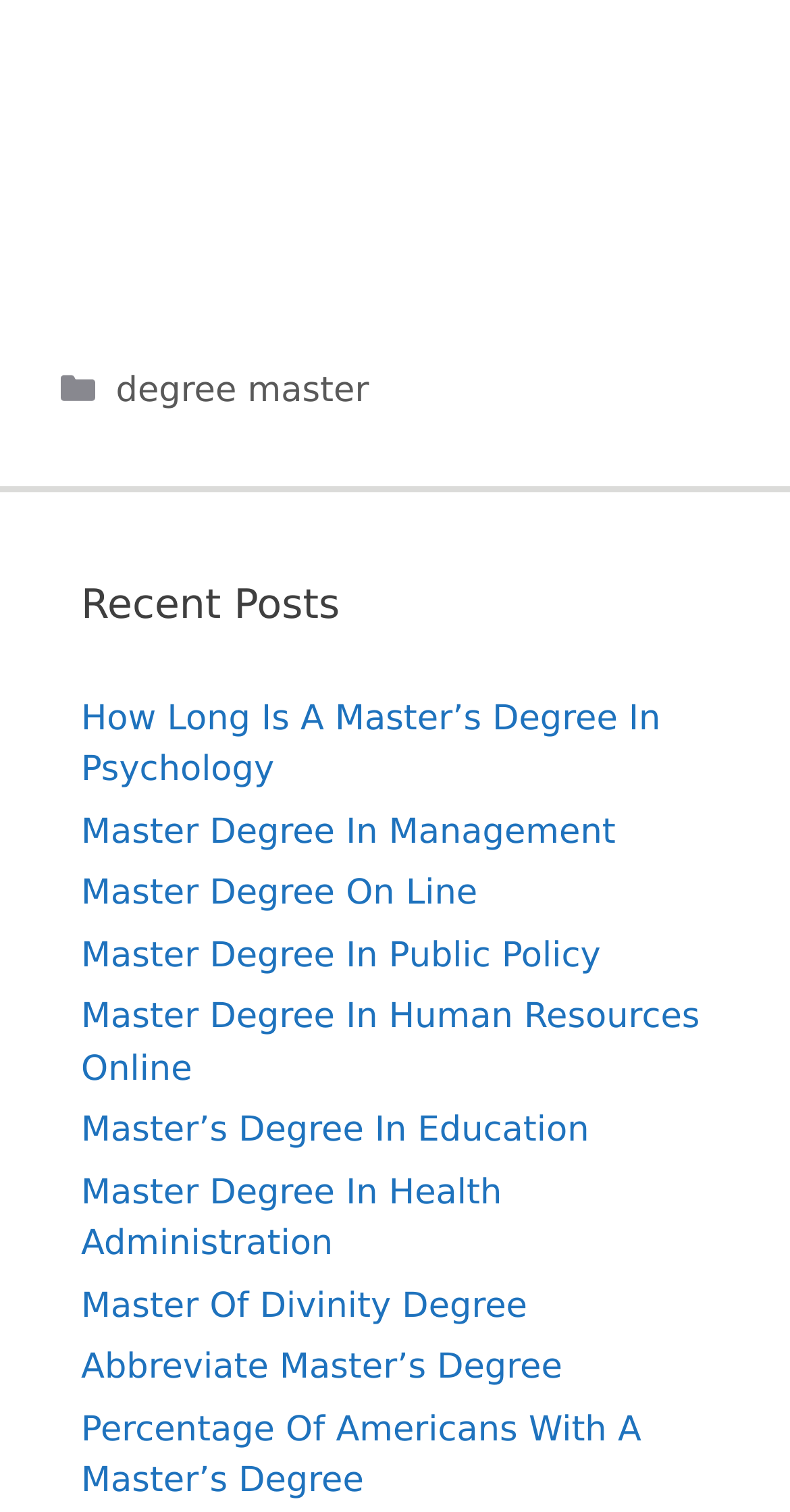What is the topic of the second link?
Make sure to answer the question with a detailed and comprehensive explanation.

The second link is 'Master Degree In Management', which suggests that the webpage provides information about master's degrees in management, a specific field of study.